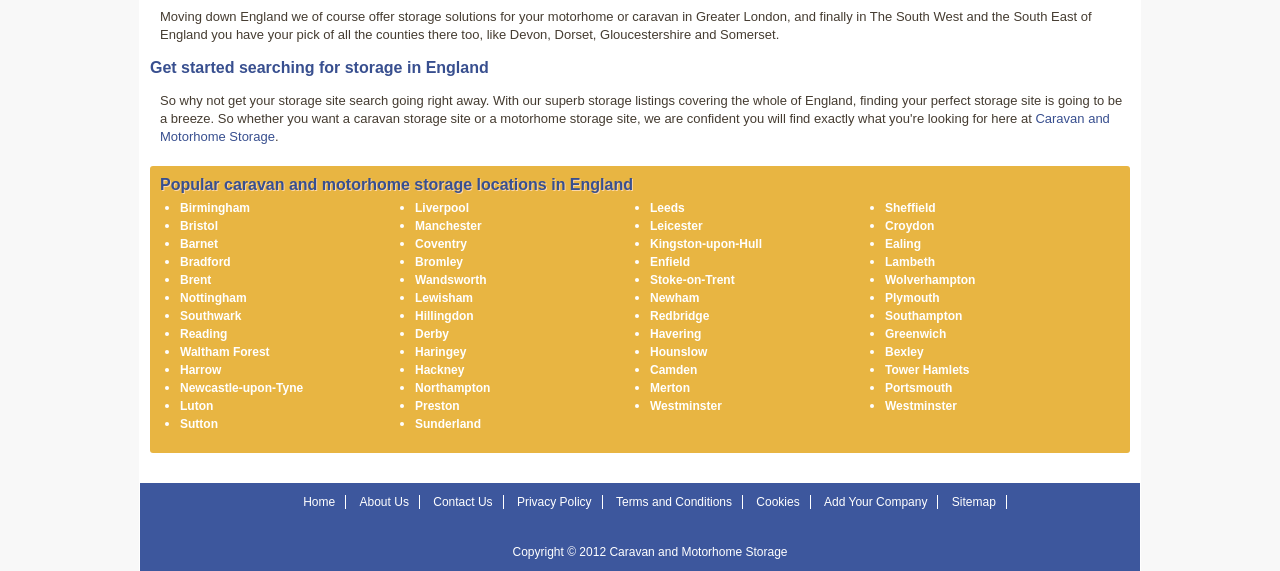Please find the bounding box coordinates of the element that must be clicked to perform the given instruction: "Search for storage in Birmingham". The coordinates should be four float numbers from 0 to 1, i.e., [left, top, right, bottom].

[0.141, 0.352, 0.195, 0.377]